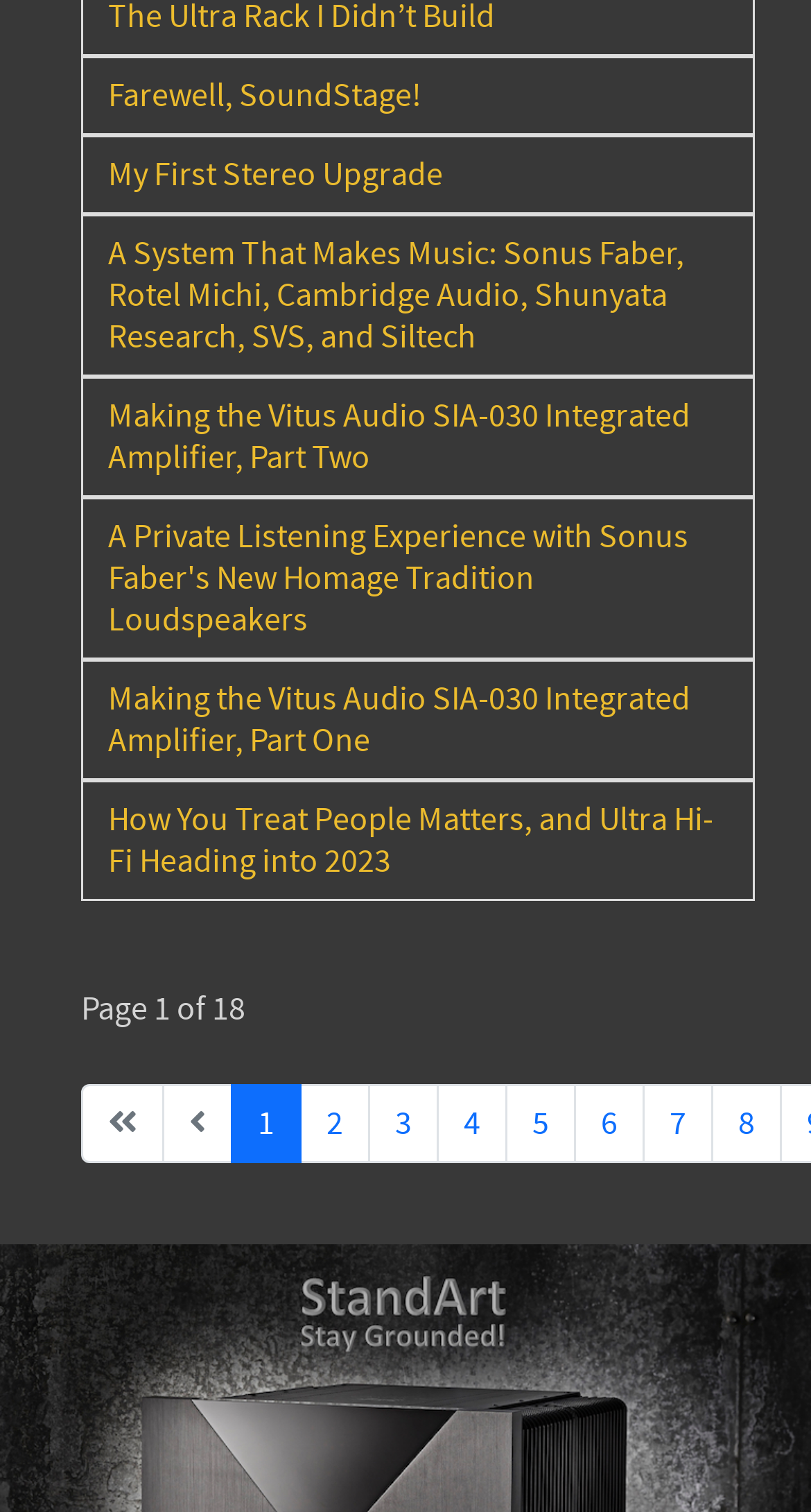Provide the bounding box coordinates of the area you need to click to execute the following instruction: "Learn about Graphics Design".

None